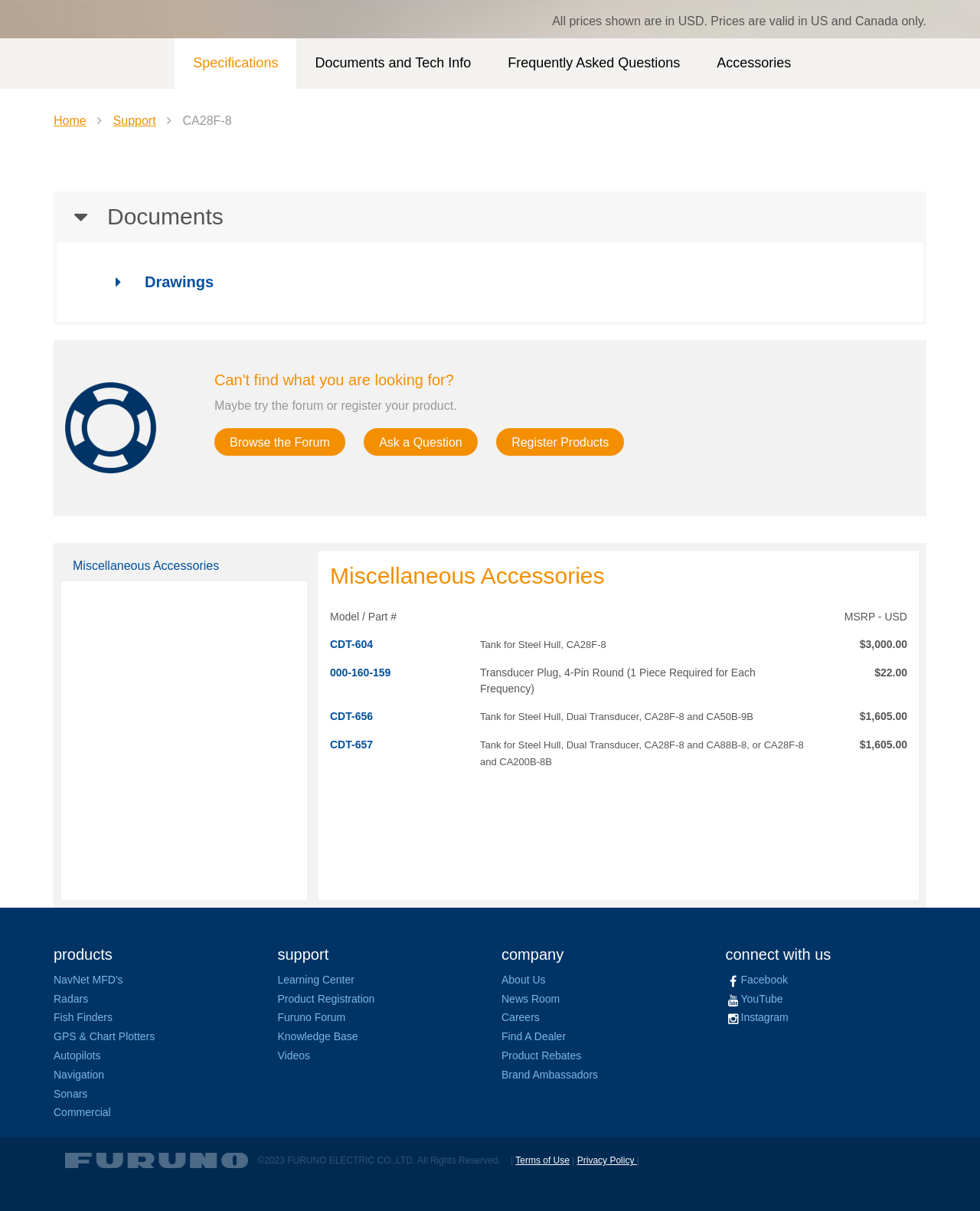Using the format (top-left x, top-left y, bottom-right x, bottom-right y), provide the bounding box coordinates for the described UI element. All values should be floating point numbers between 0 and 1: Frequently Asked Questions

[0.499, 0.032, 0.713, 0.073]